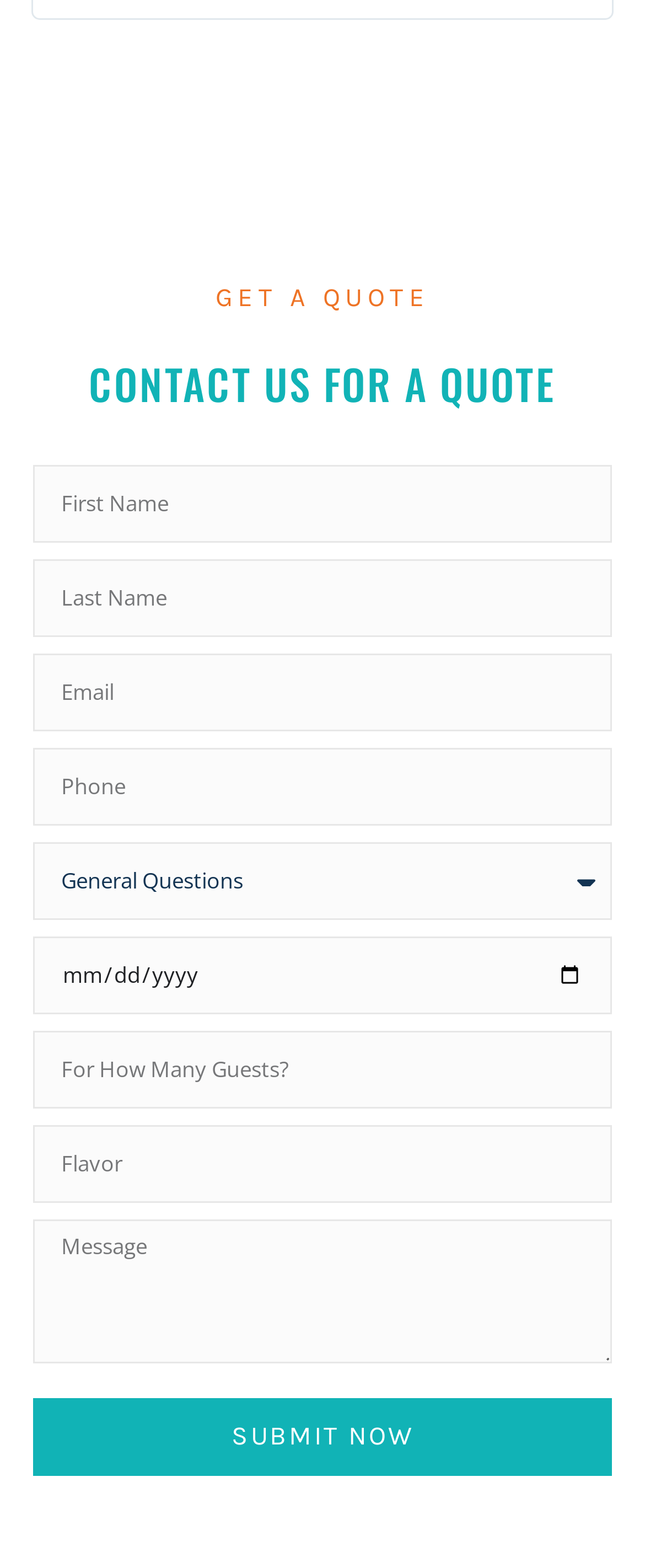Given the element description parent_node: Message name="form_fields[message]" placeholder="Message", specify the bounding box coordinates of the corresponding UI element in the format (top-left x, top-left y, bottom-right x, bottom-right y). All values must be between 0 and 1.

[0.051, 0.777, 0.949, 0.869]